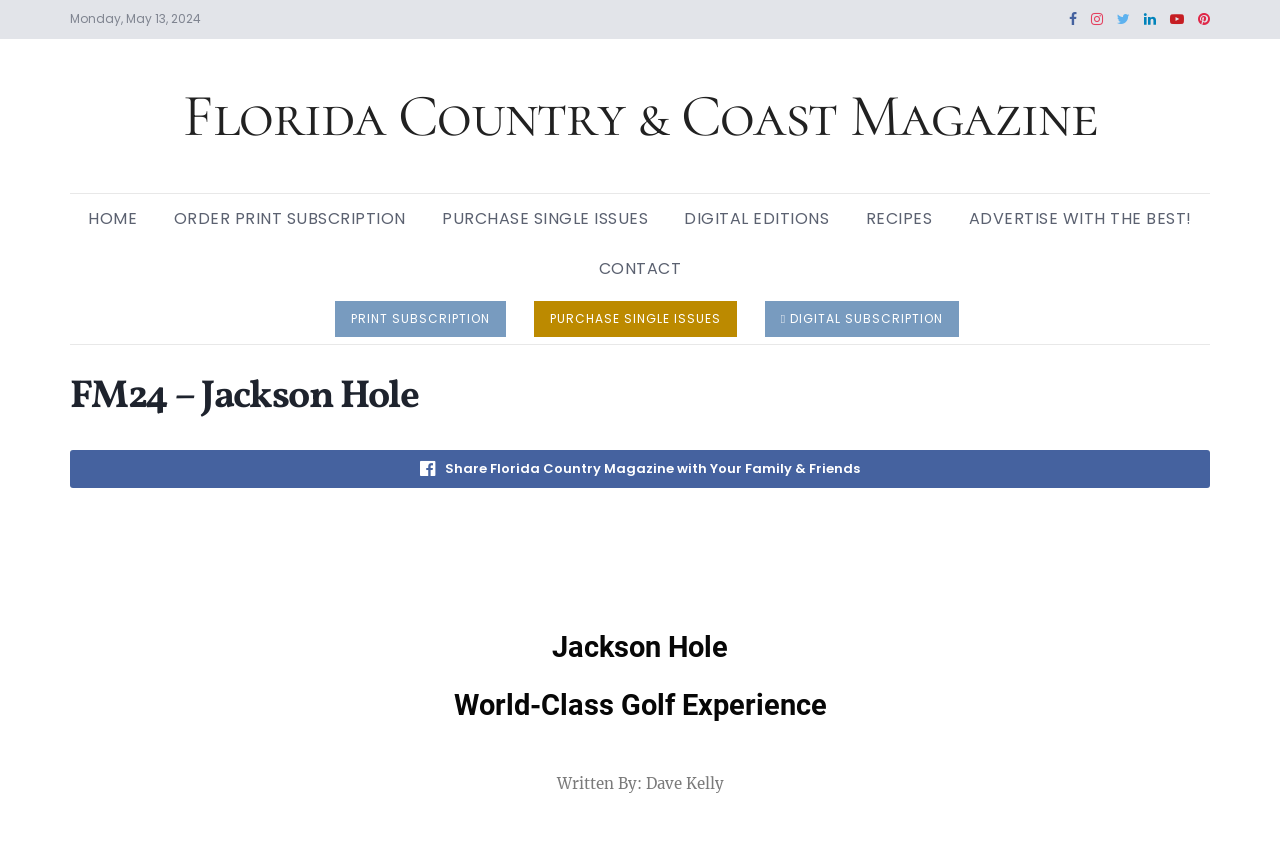Kindly determine the bounding box coordinates for the area that needs to be clicked to execute this instruction: "go to home page".

[0.055, 0.228, 0.121, 0.286]